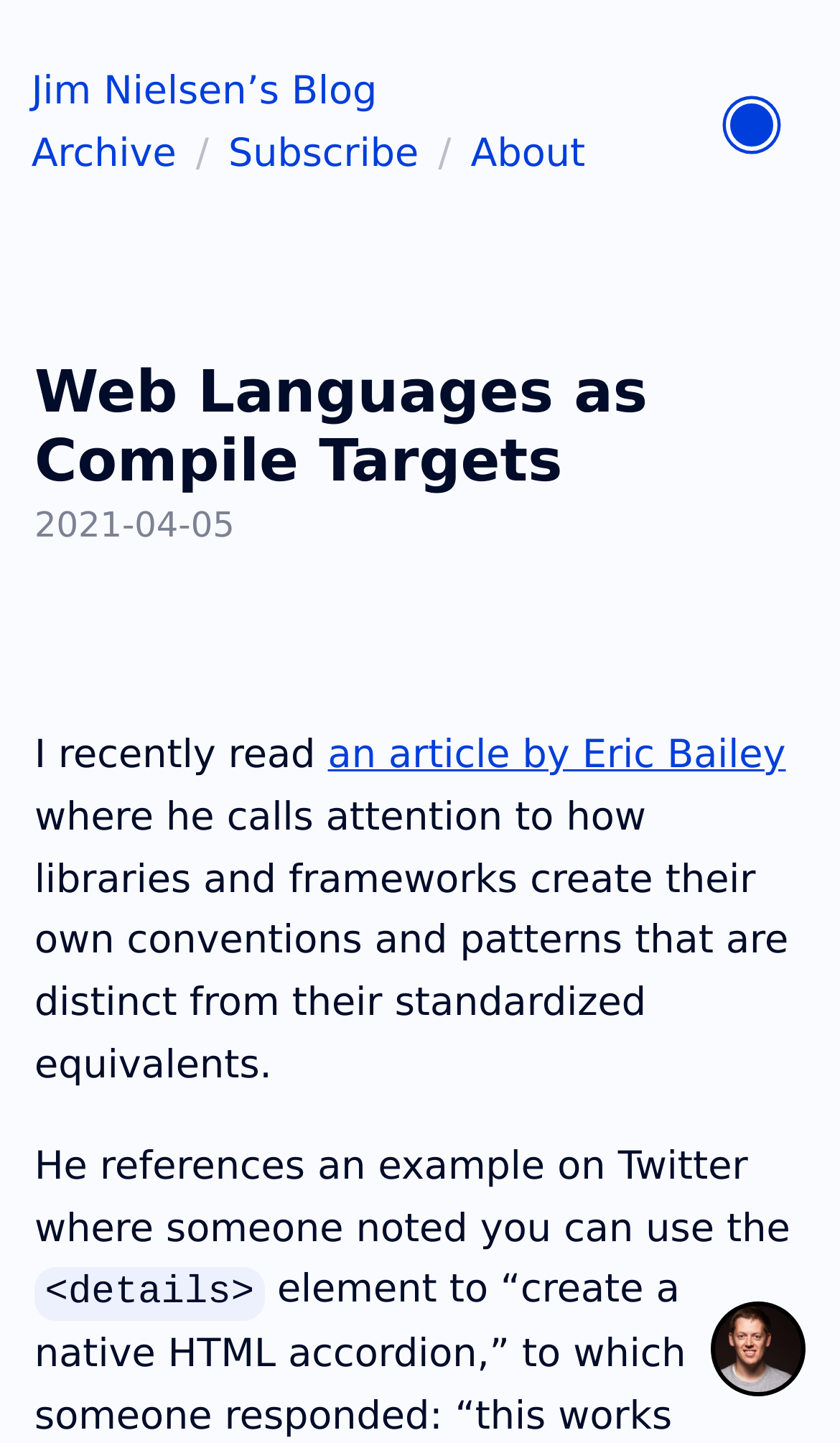Answer the following in one word or a short phrase: 
What is the author's name?

Jim Nielsen